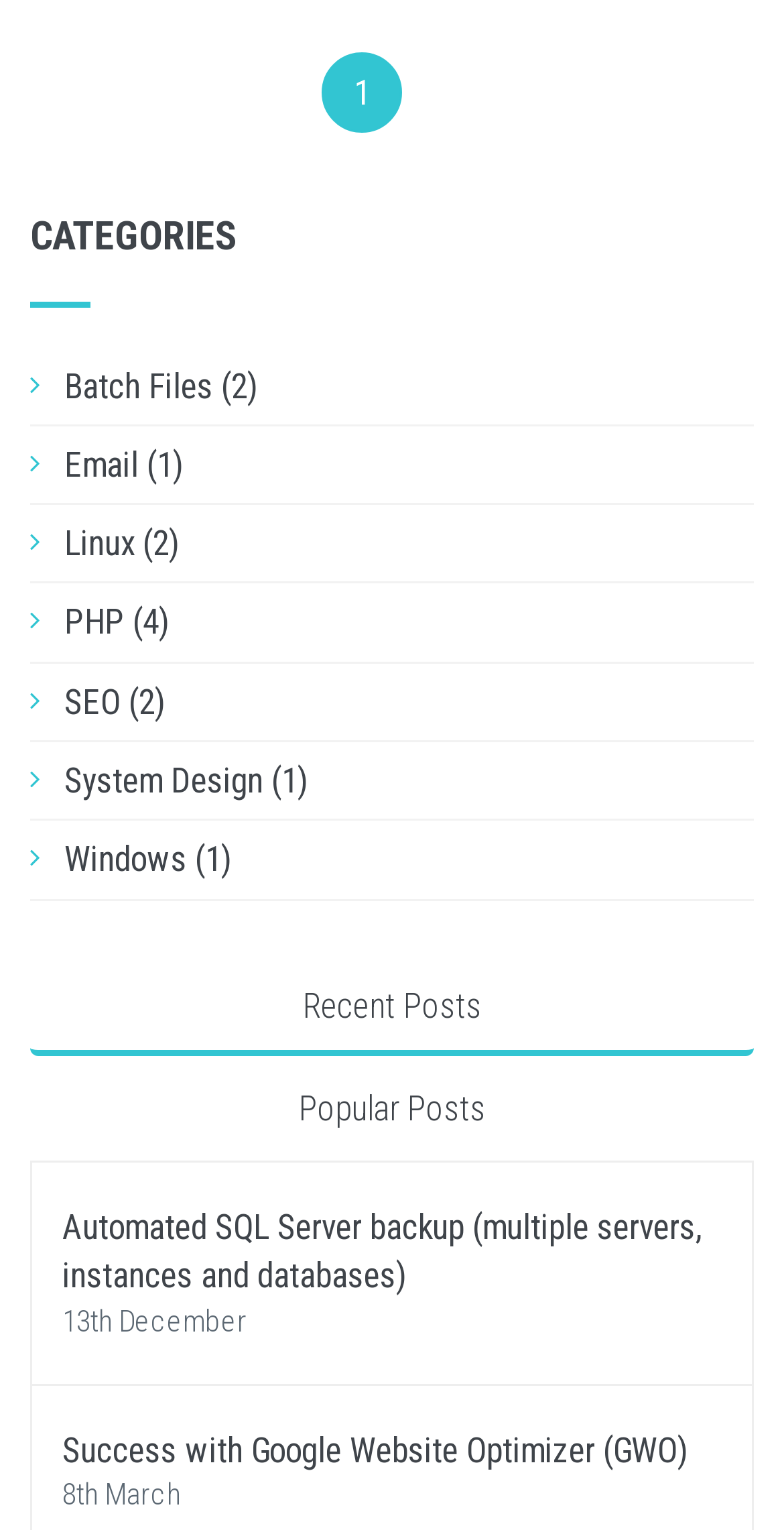What is the date of the post 'Automated SQL Server backup (multiple servers, instances and databases)'?
Respond to the question with a well-detailed and thorough answer.

The static text '13th December' is located near the link 'Automated SQL Server backup (multiple servers, instances and databases)', indicating that it is the date of the post.